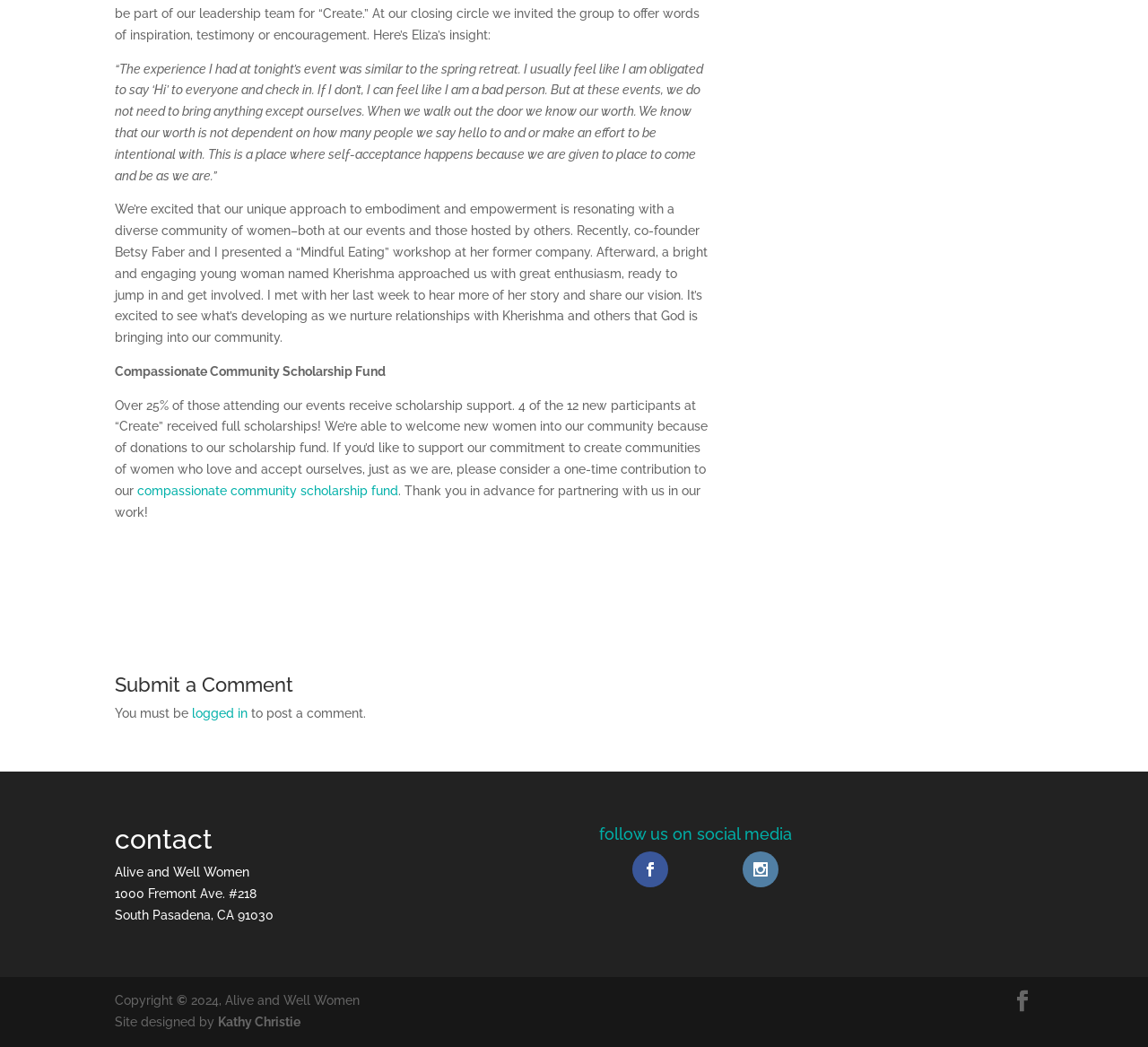Bounding box coordinates are given in the format (top-left x, top-left y, bottom-right x, bottom-right y). All values should be floating point numbers between 0 and 1. Provide the bounding box coordinate for the UI element described as: Facebook

[0.881, 0.946, 0.9, 0.968]